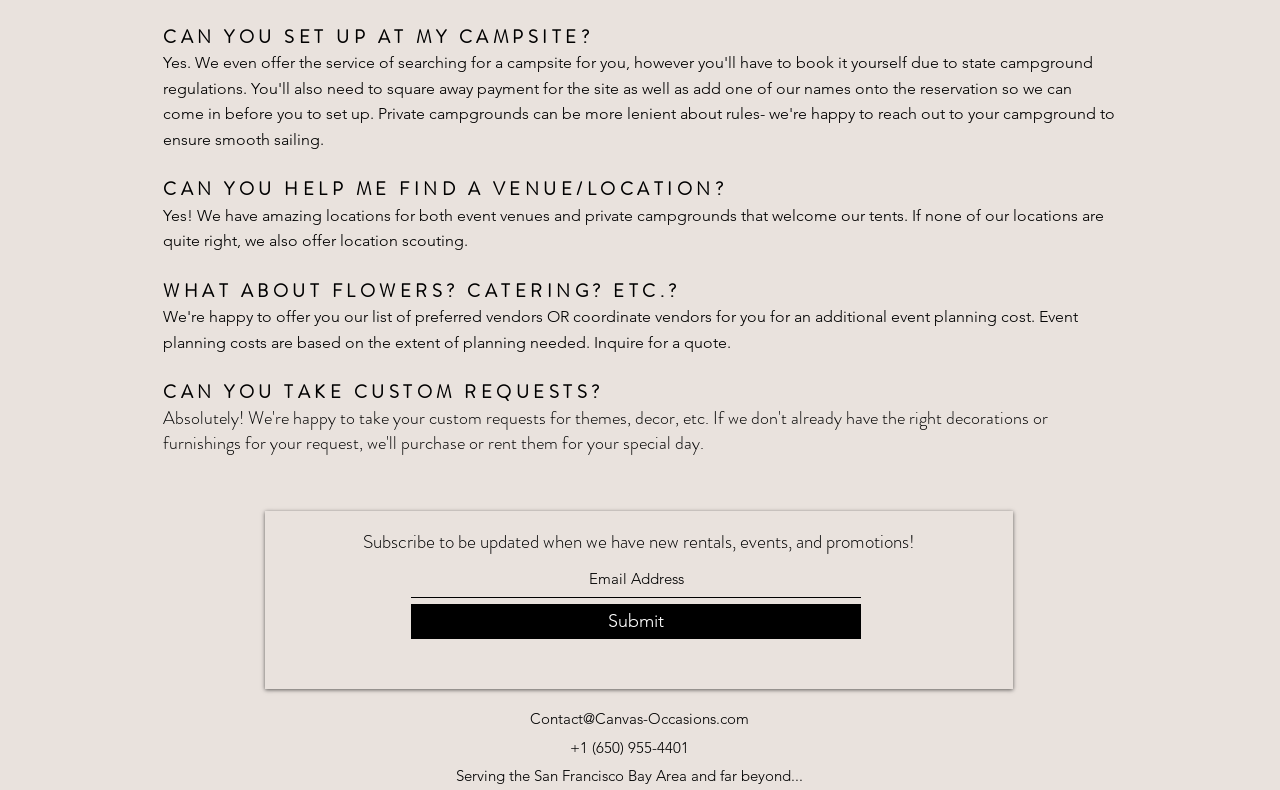What service does Canvas Occasions provide?
Provide a thorough and detailed answer to the question.

Based on the text 'CAN YOU SET UP AT MY CAMPSITE?' and 'Yes! We have amazing locations for both event venues and private campgrounds that welcome our tents.', it can be inferred that Canvas Occasions provides event venues and tent rentals.